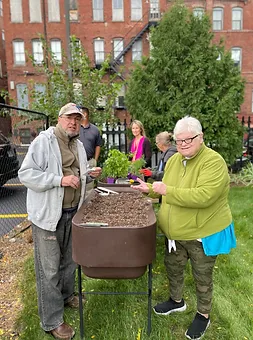Based on the visual content of the image, answer the question thoroughly: What color is the woman's jacket?

The caption describes the woman as wearing a bright green jacket, which suggests that her outerwear is a vibrant and noticeable green color.